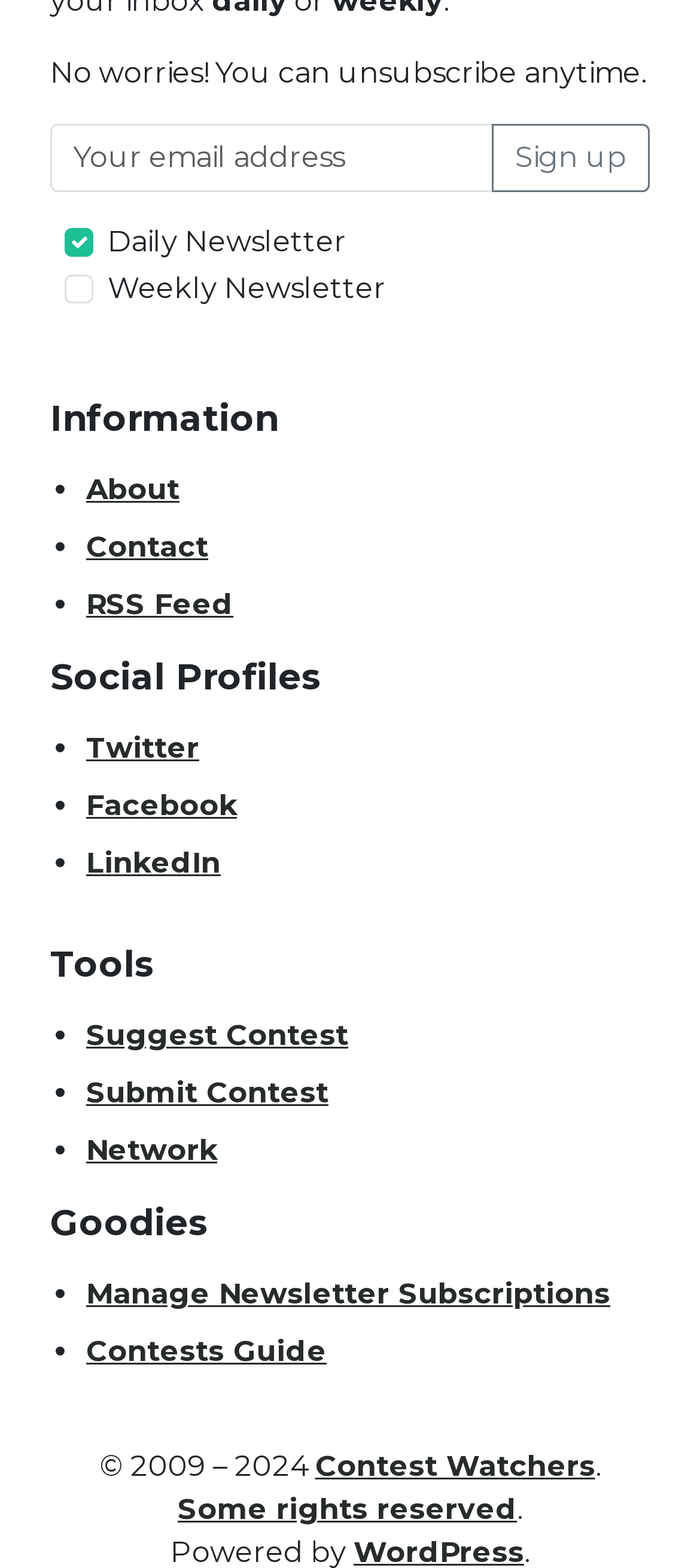Please find the bounding box for the following UI element description. Provide the coordinates in (top-left x, top-left y, bottom-right x, bottom-right y) format, with values between 0 and 1: parent_node: Daily Newsletter name="list[2]" value="signup"

[0.092, 0.146, 0.133, 0.164]